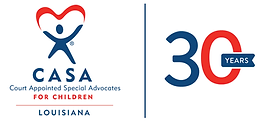What is symbolized by the heart in the CASA logo?
Please provide a comprehensive answer based on the visual information in the image.

The logo includes a stylized figure that represents advocacy and support, encircled by a heart, which symbolizes care and compassion for children in need.